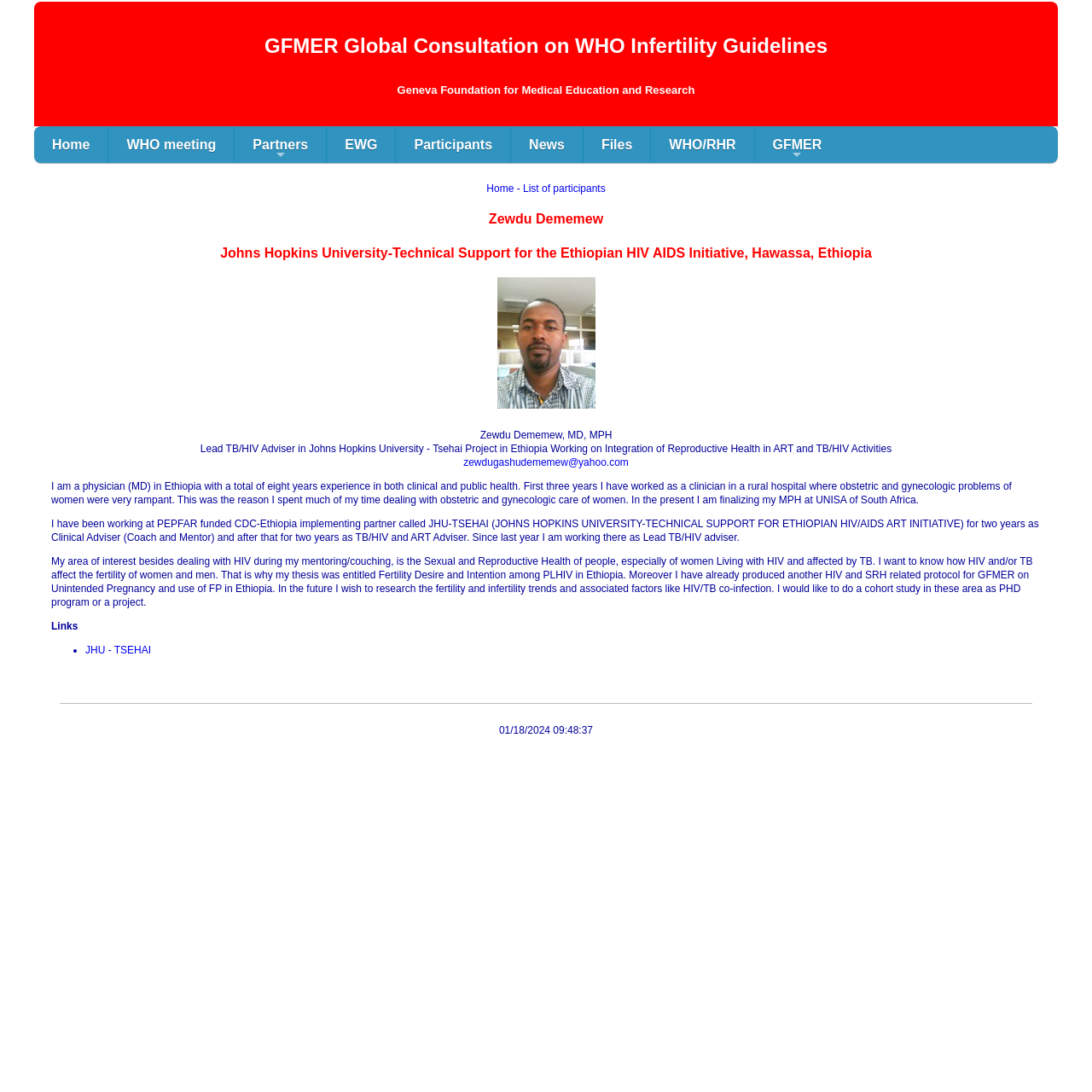Respond to the question below with a single word or phrase: What is the name of the person on this webpage?

Zewdu Dememew